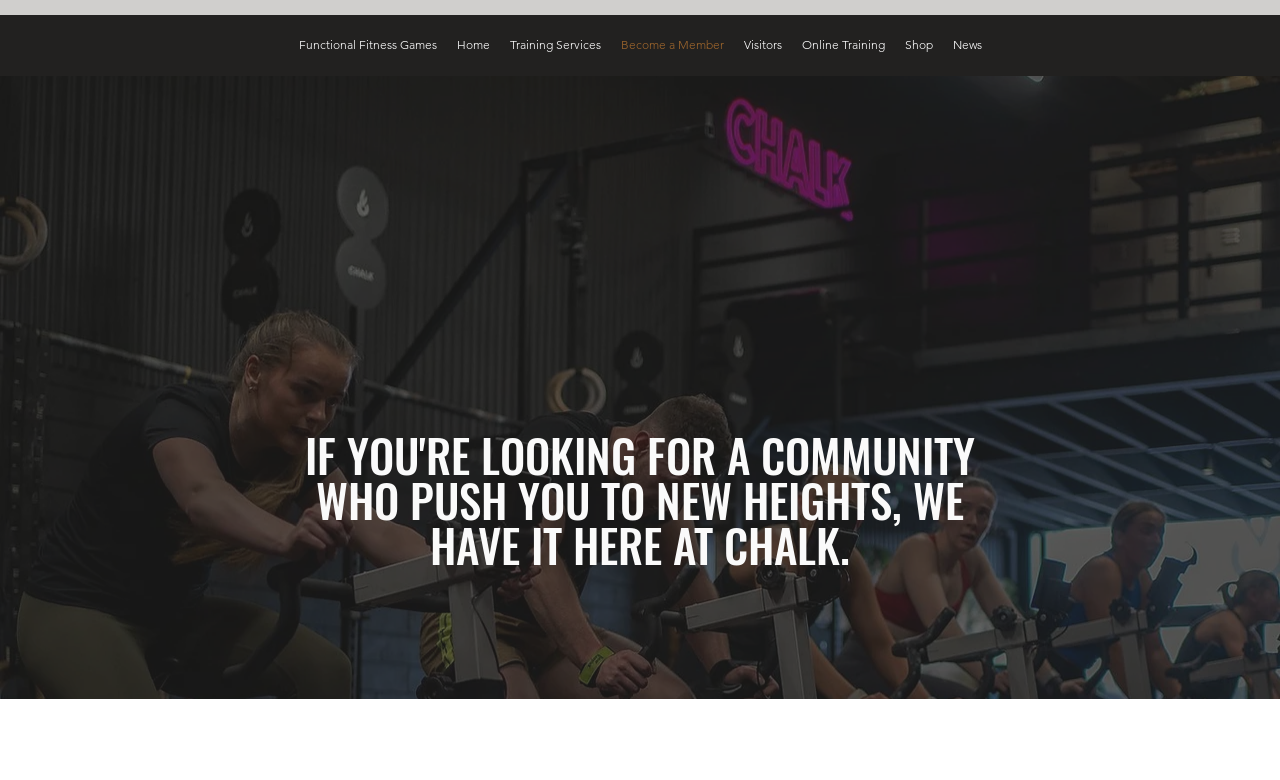What is the purpose of the website?
Using the image, provide a detailed and thorough answer to the question.

I inferred this answer by considering the root element 'Become a Member of Chalk Fitness' and the heading 'IF YOU'RE LOOKING FOR A COMMUNITY WHO PUSH YOU TO NEW HEIGHTS, WE HAVE IT HERE AT CHALK.' which suggests that the website is designed to help users join a fitness community that motivates and supports them.